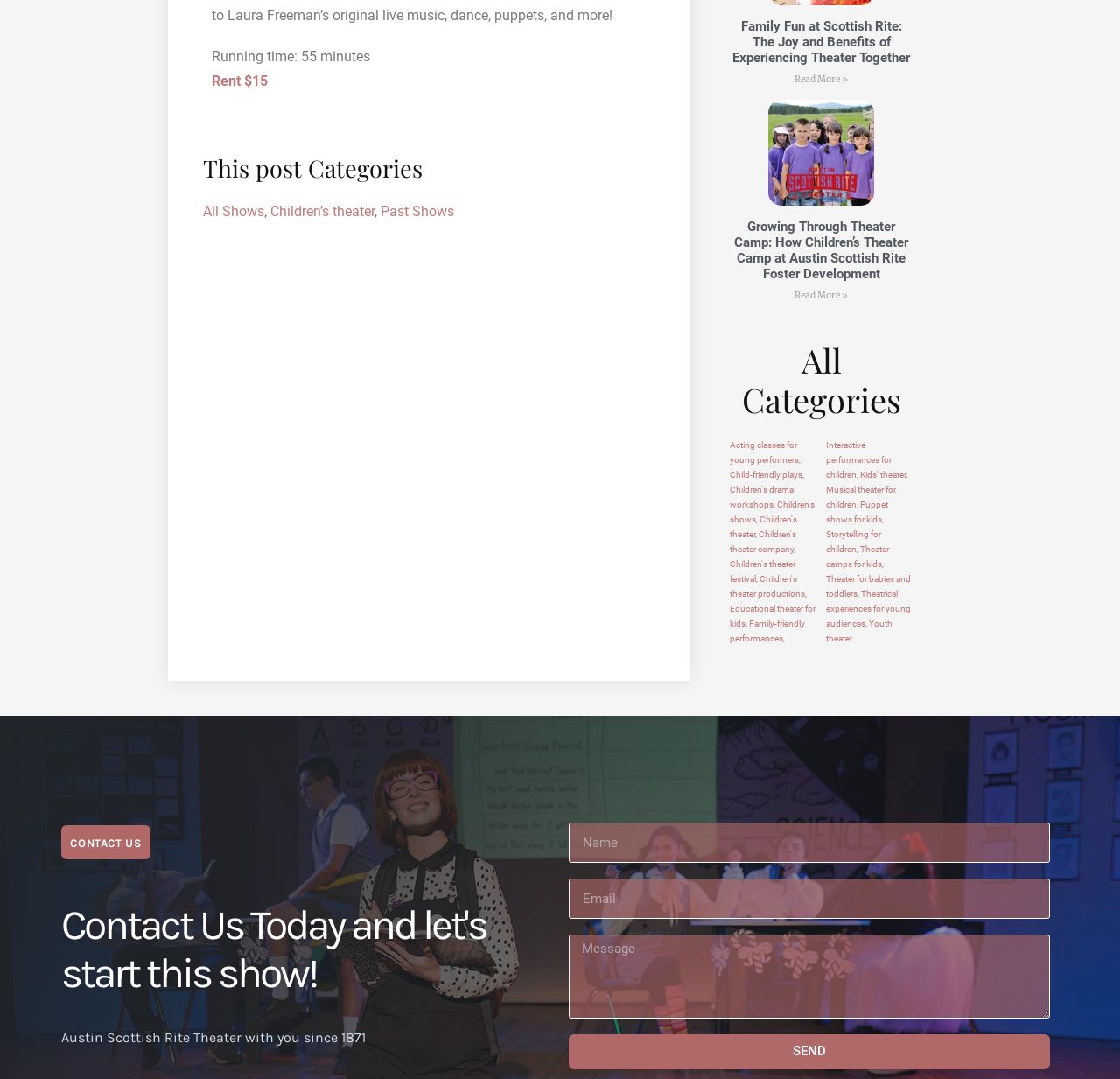What is the running time of the show?
Please use the visual content to give a single word or phrase answer.

55 minutes